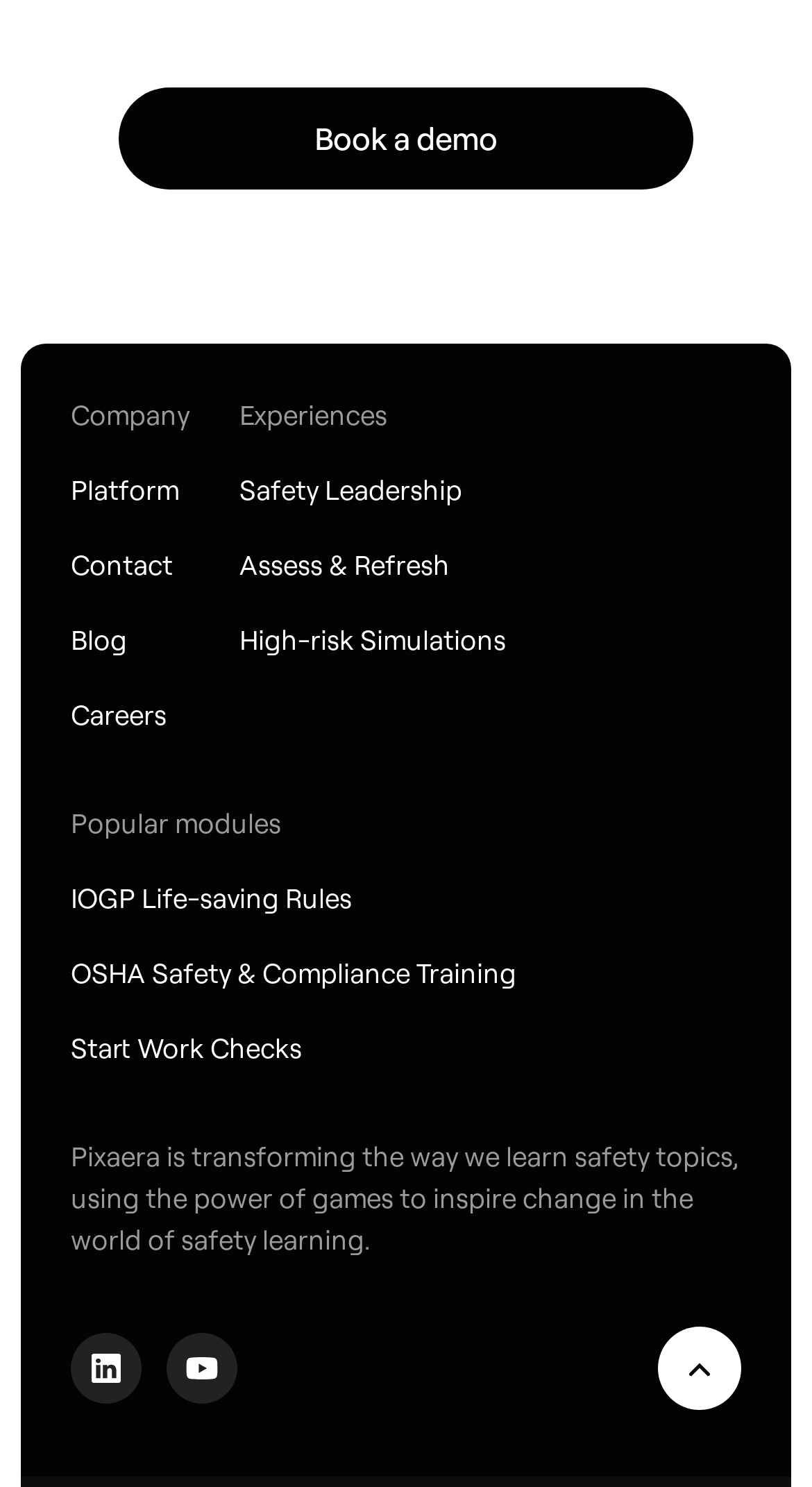Please find the bounding box coordinates of the element that needs to be clicked to perform the following instruction: "Read about Safety Leadership". The bounding box coordinates should be four float numbers between 0 and 1, represented as [left, top, right, bottom].

[0.295, 0.318, 0.569, 0.341]